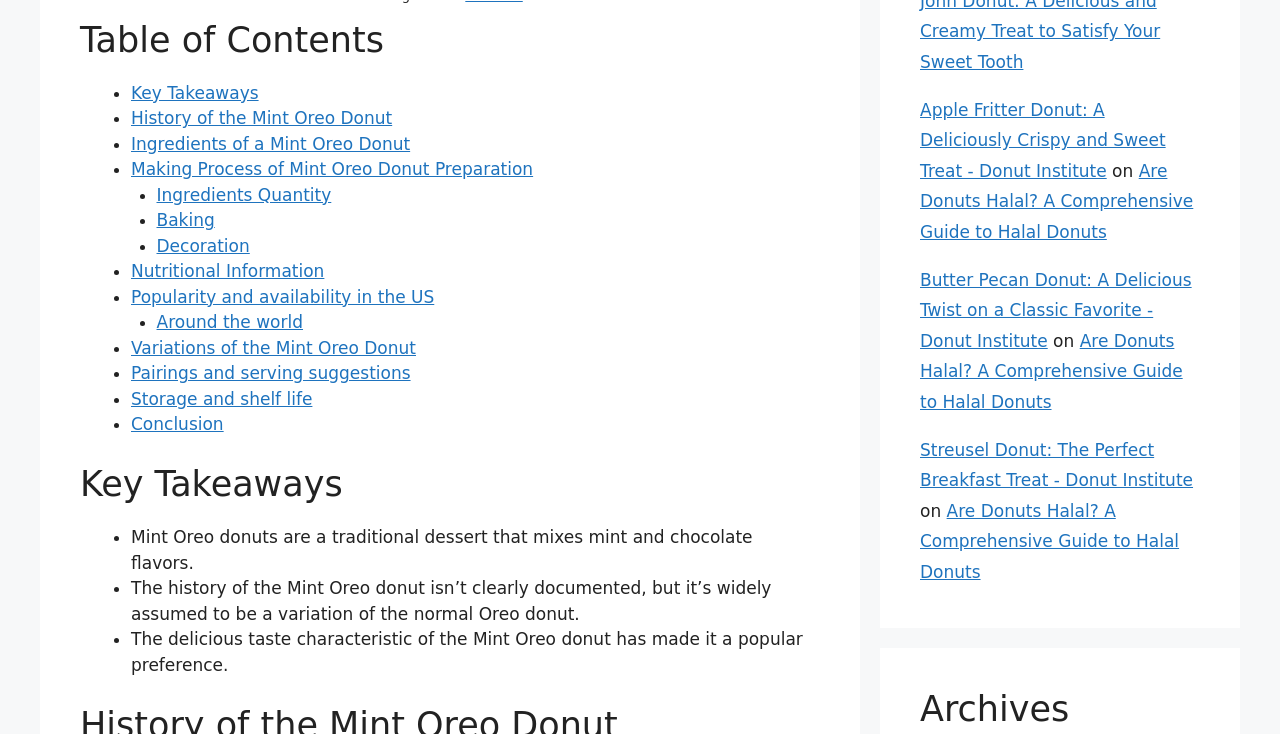Determine the coordinates of the bounding box for the clickable area needed to execute this instruction: "Go to 'Archives'".

[0.719, 0.937, 0.938, 0.994]